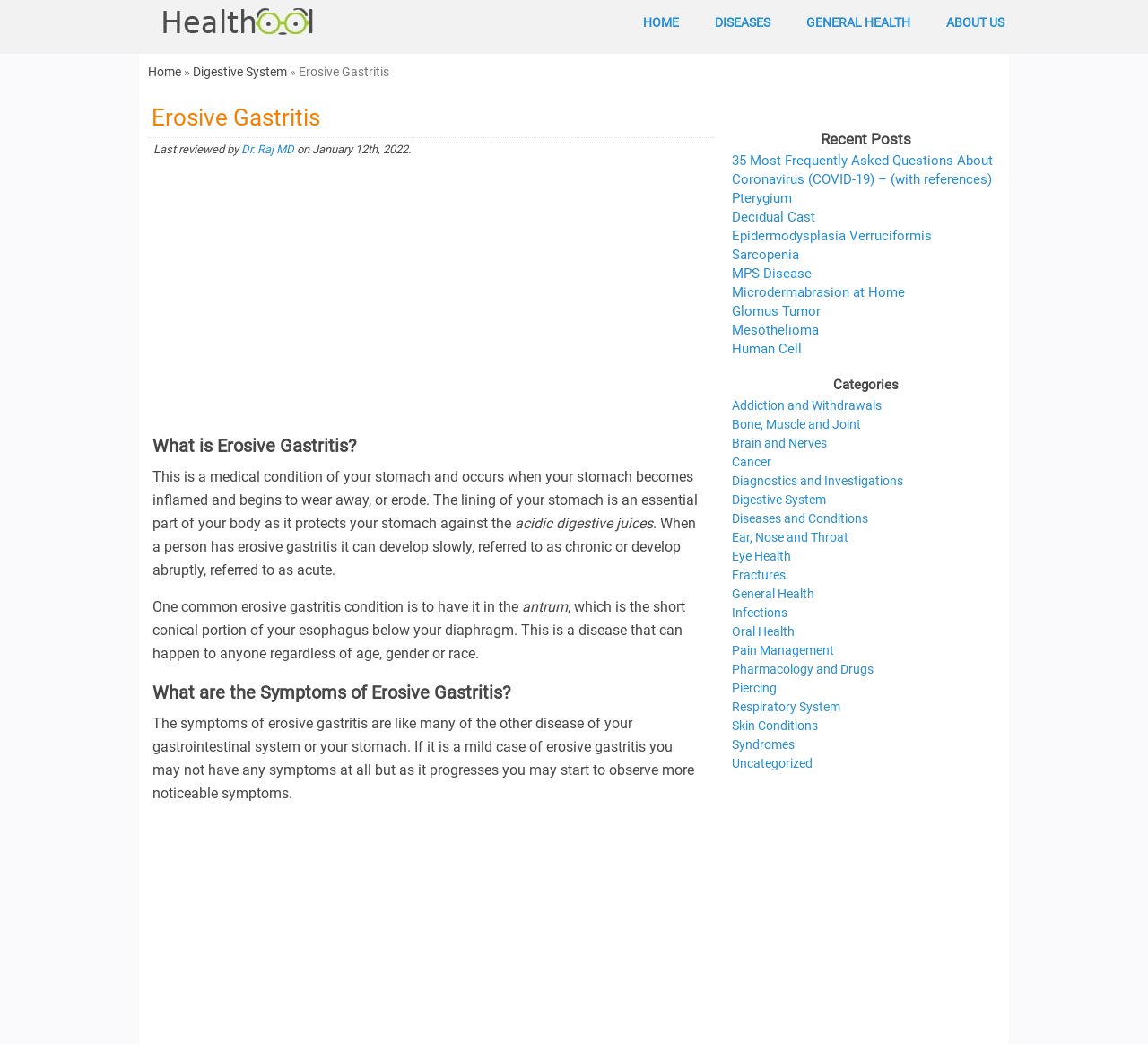Who reviewed the webpage last?
Based on the image content, provide your answer in one word or a short phrase.

Dr. Raj MD